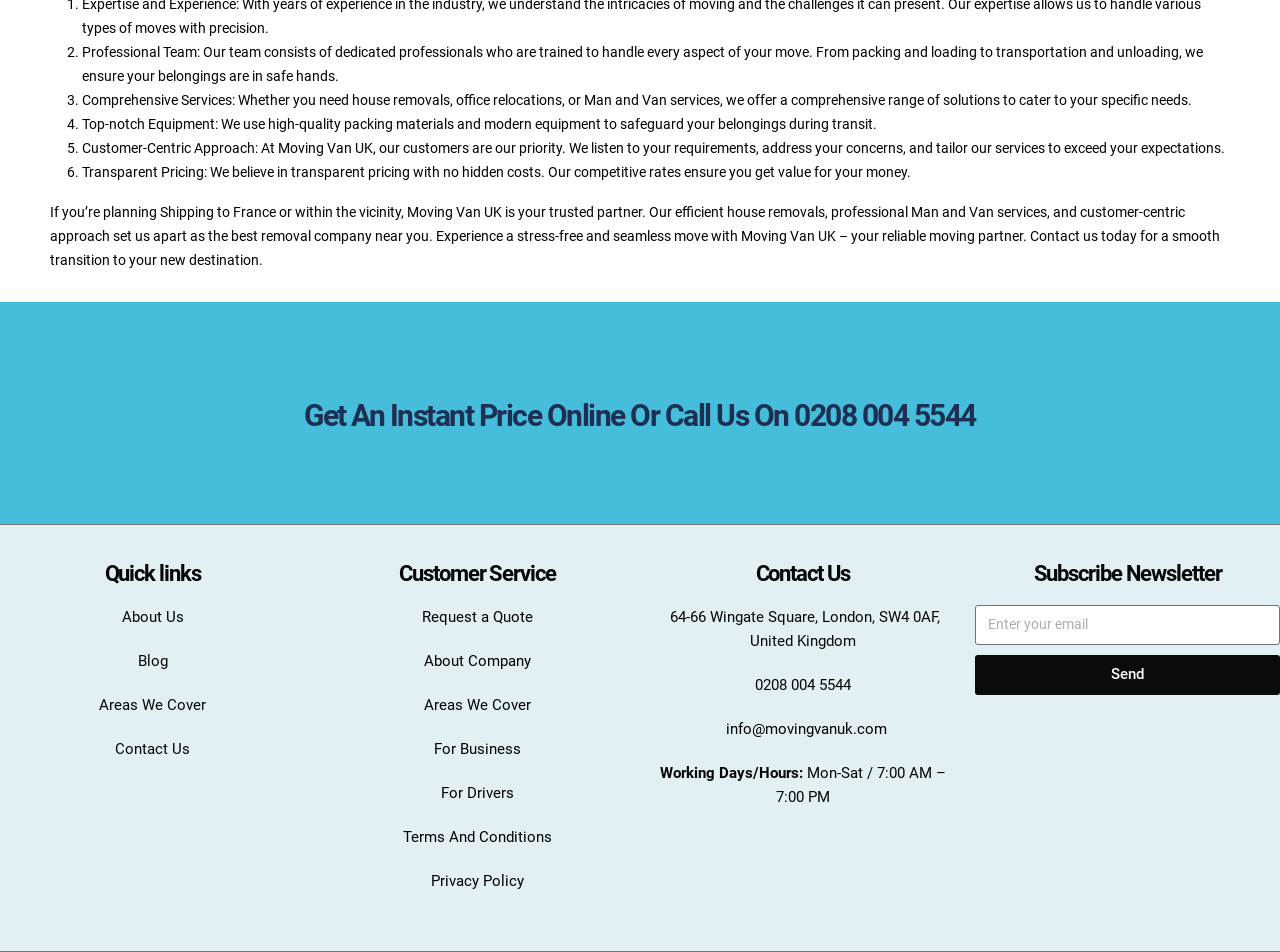What is the address of the company?
Using the image, elaborate on the answer with as much detail as possible.

The address of the company can be found in the 'Contact Us' section of the webpage, which is located at the bottom of the page. It is listed as '64-66 Wingate Square, London, SW4 0AF, United Kingdom'.